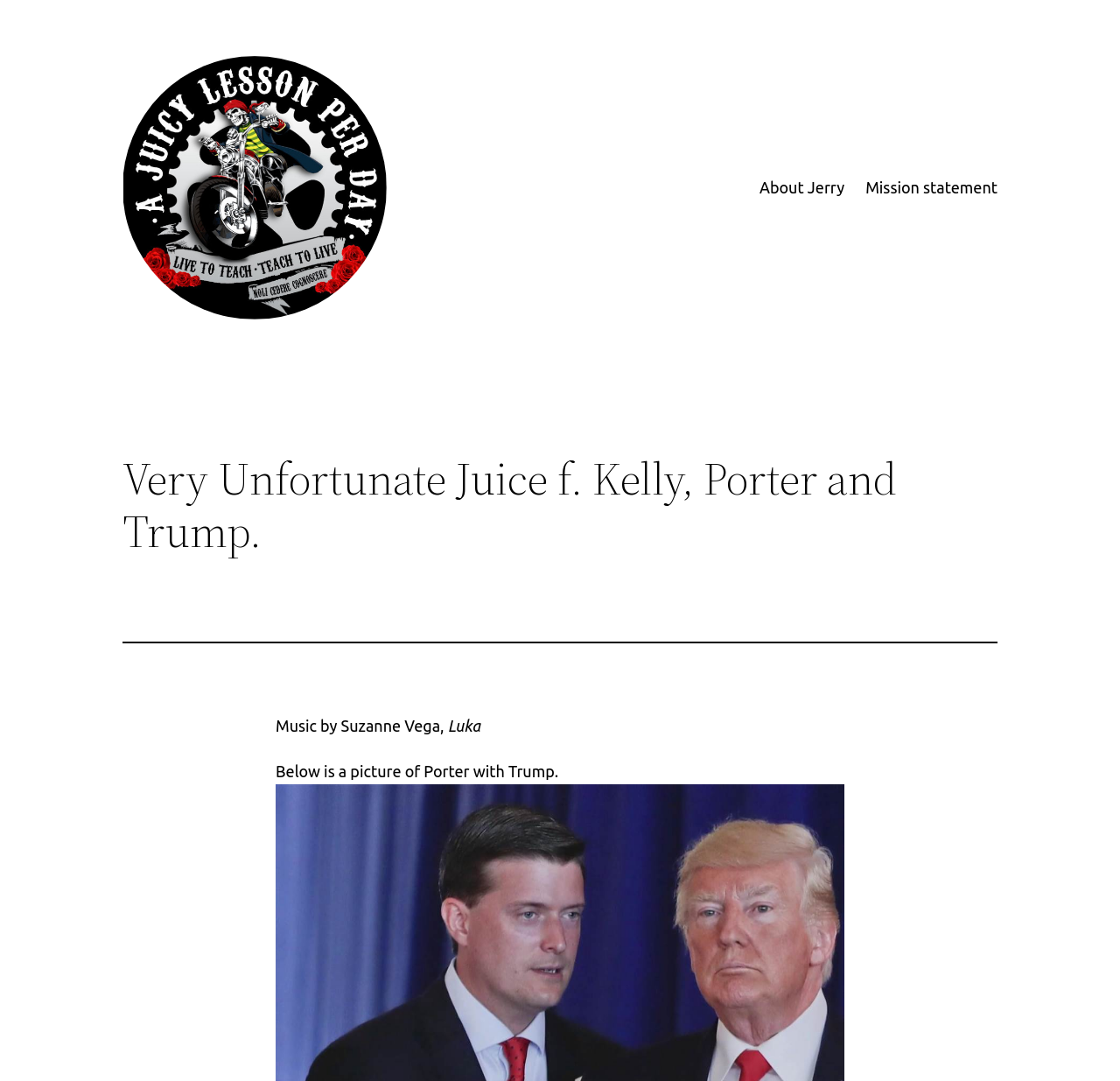Specify the bounding box coordinates (top-left x, top-left y, bottom-right x, bottom-right y) of the UI element in the screenshot that matches this description: alt="A juicy lesson per day"

[0.109, 0.052, 0.345, 0.296]